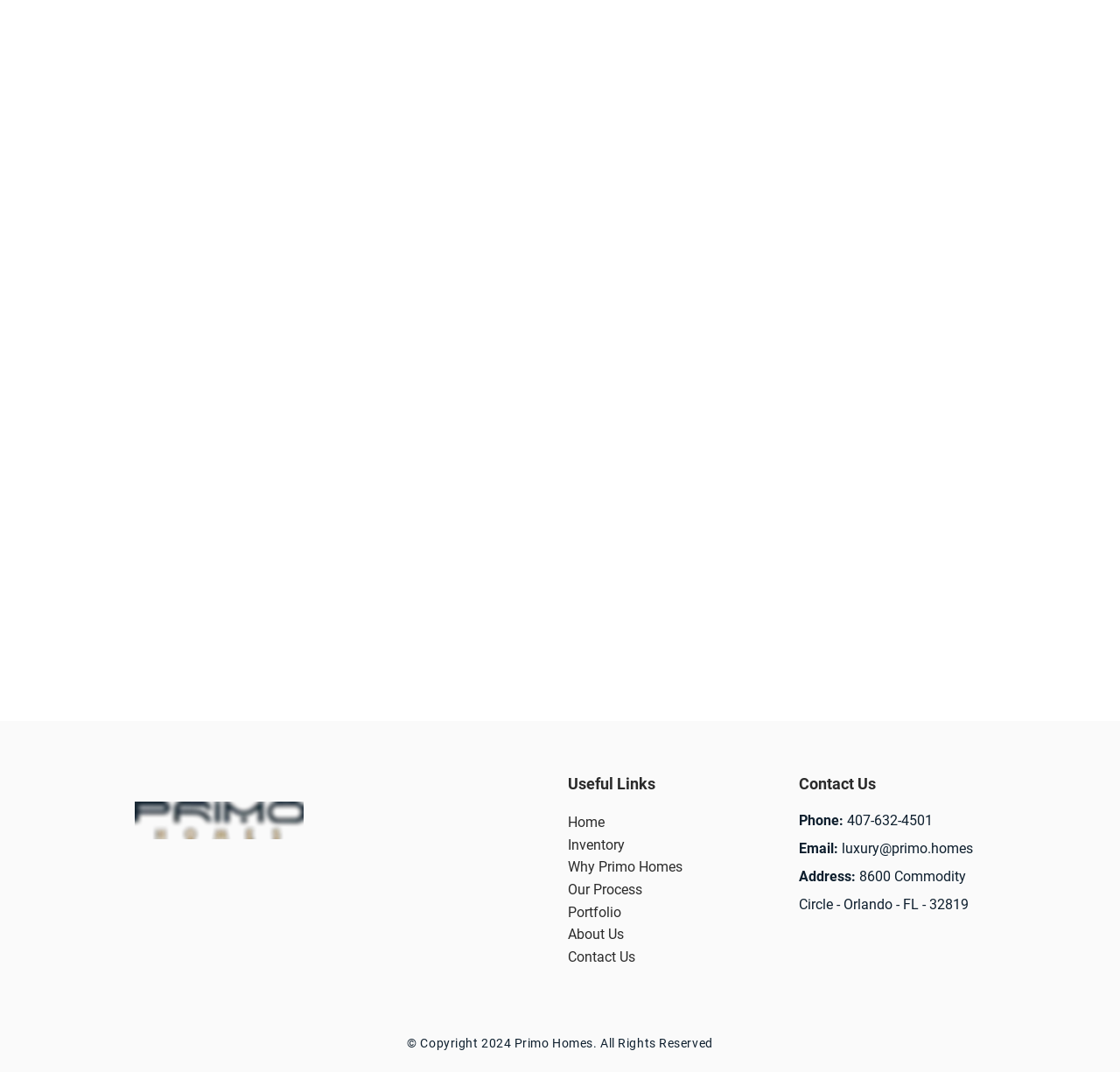Please locate the bounding box coordinates of the element that should be clicked to complete the given instruction: "Go to the home page".

[0.507, 0.759, 0.54, 0.775]